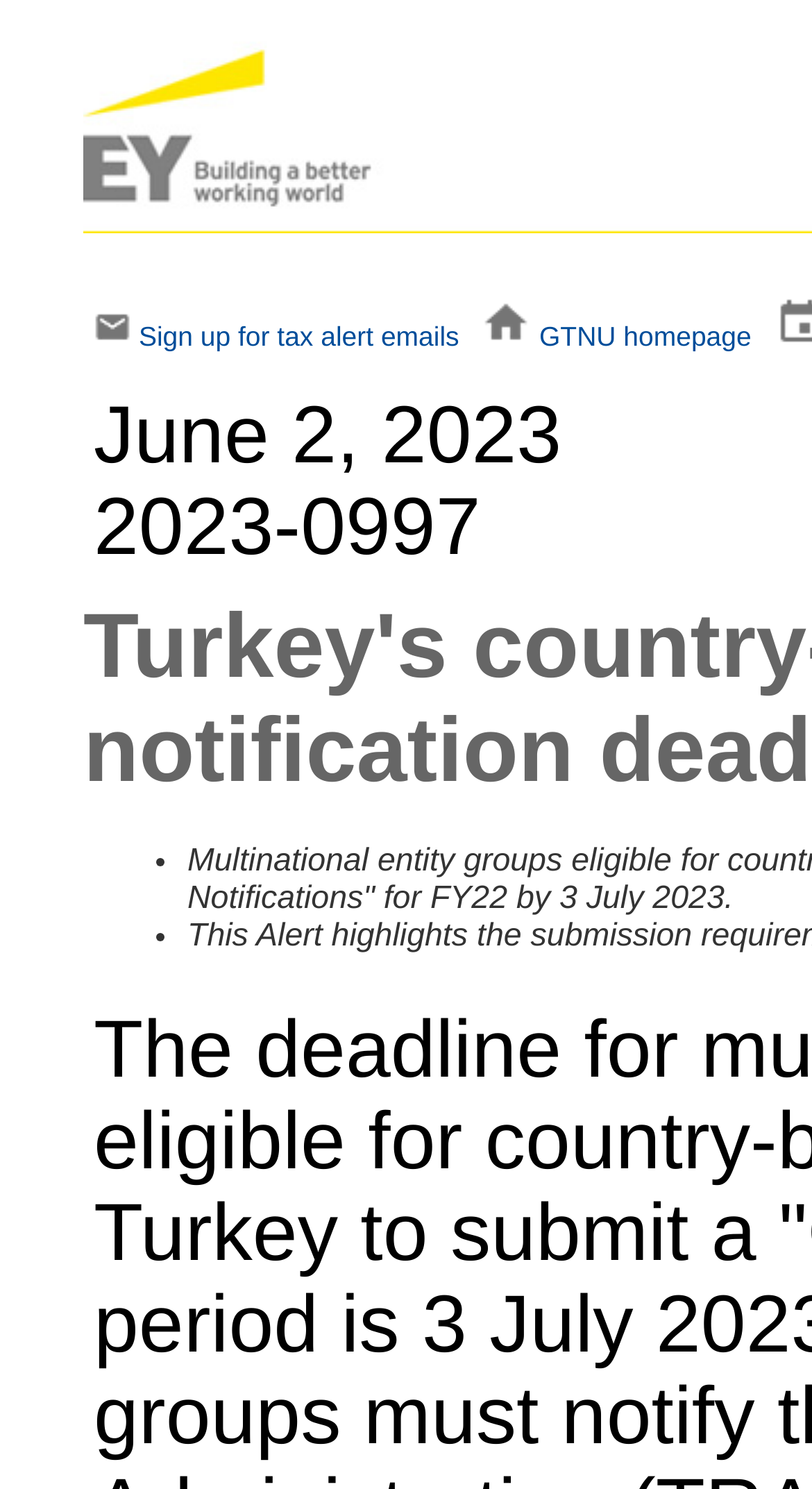What is the layout of the links and images?
Respond with a short answer, either a single word or a phrase, based on the image.

Horizontal